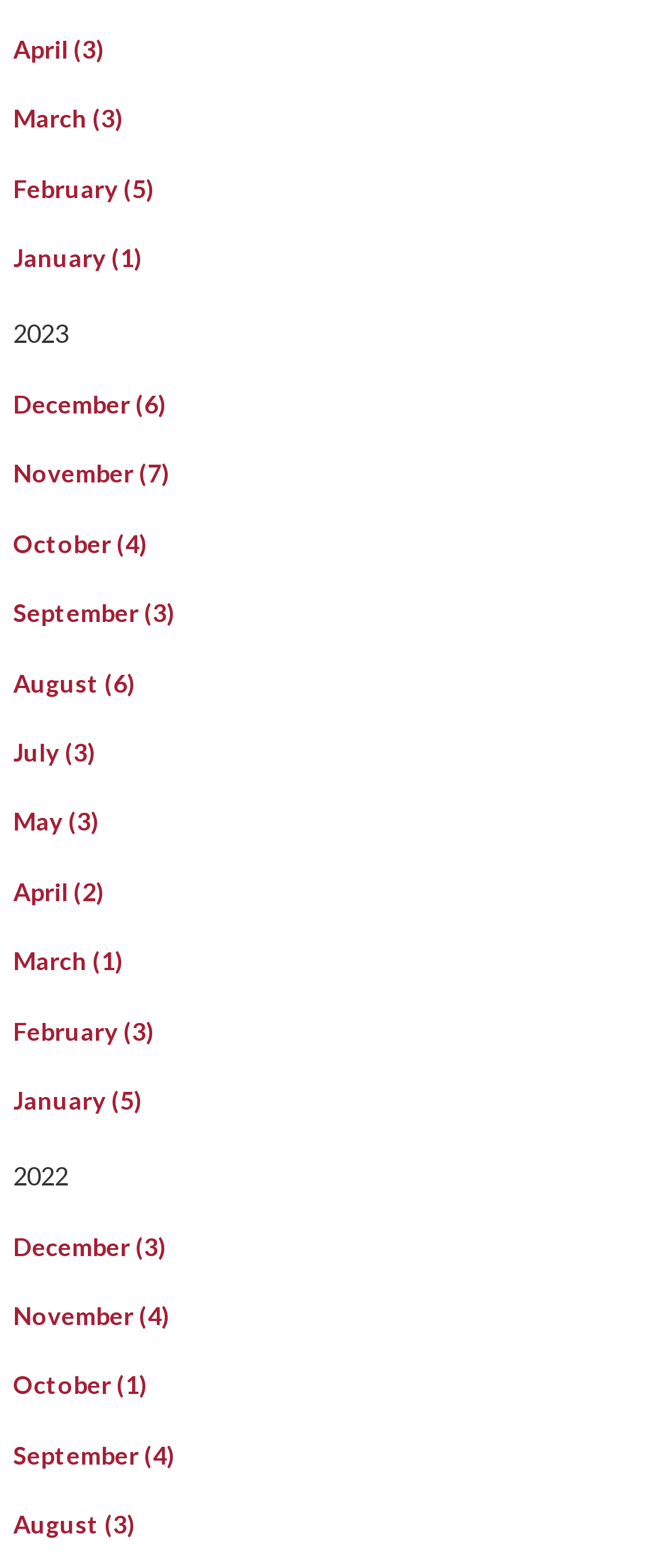Please identify the bounding box coordinates of the clickable area that will fulfill the following instruction: "View April 2023 archives". The coordinates should be in the format of four float numbers between 0 and 1, i.e., [left, top, right, bottom].

[0.02, 0.02, 0.98, 0.043]